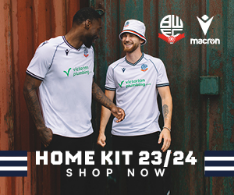What is displayed above the football players?
Look at the image and answer the question using a single word or phrase.

club's crest and Macron logo